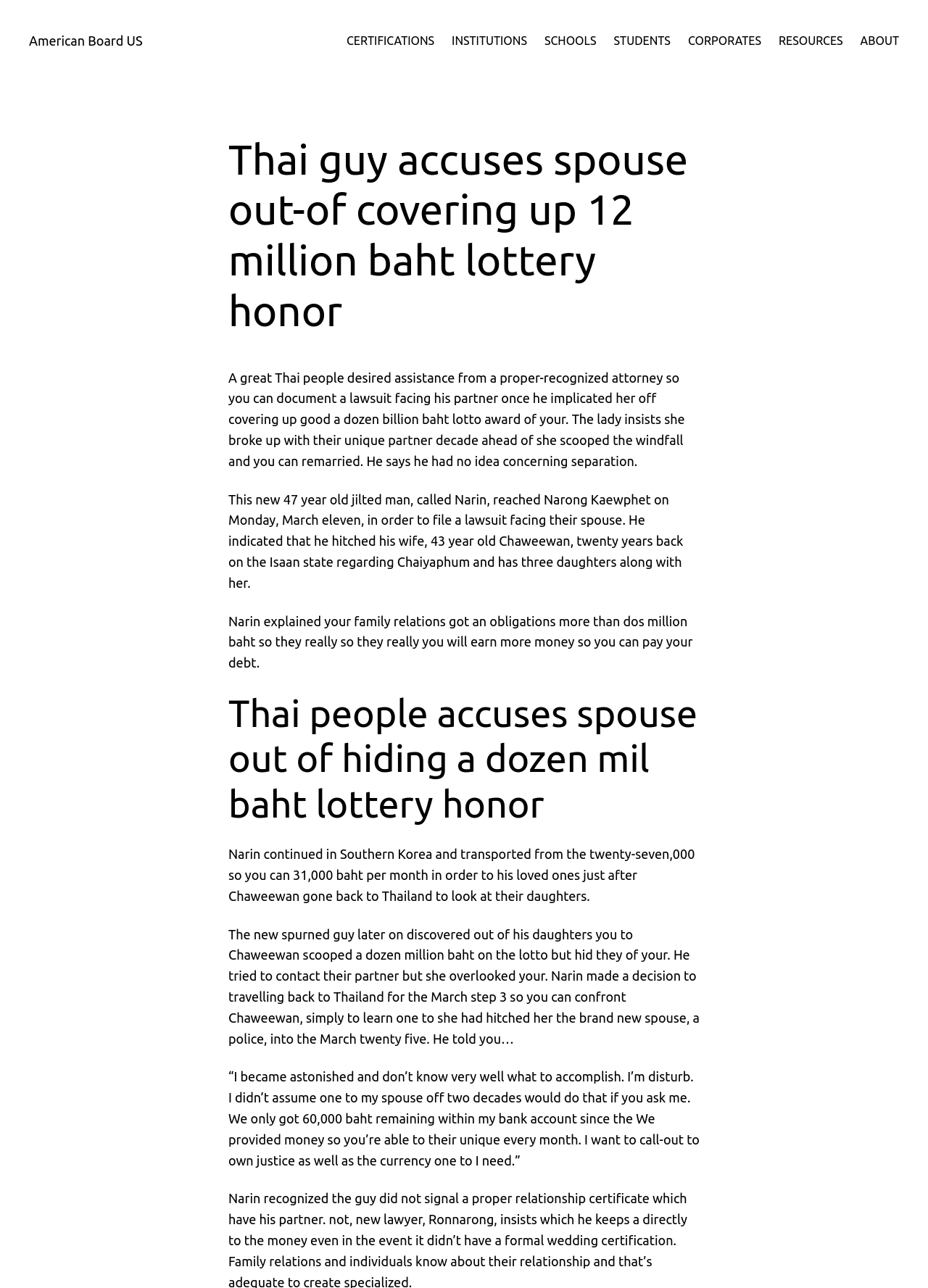Find the bounding box coordinates for the area that should be clicked to accomplish the instruction: "go to t3kit".

None